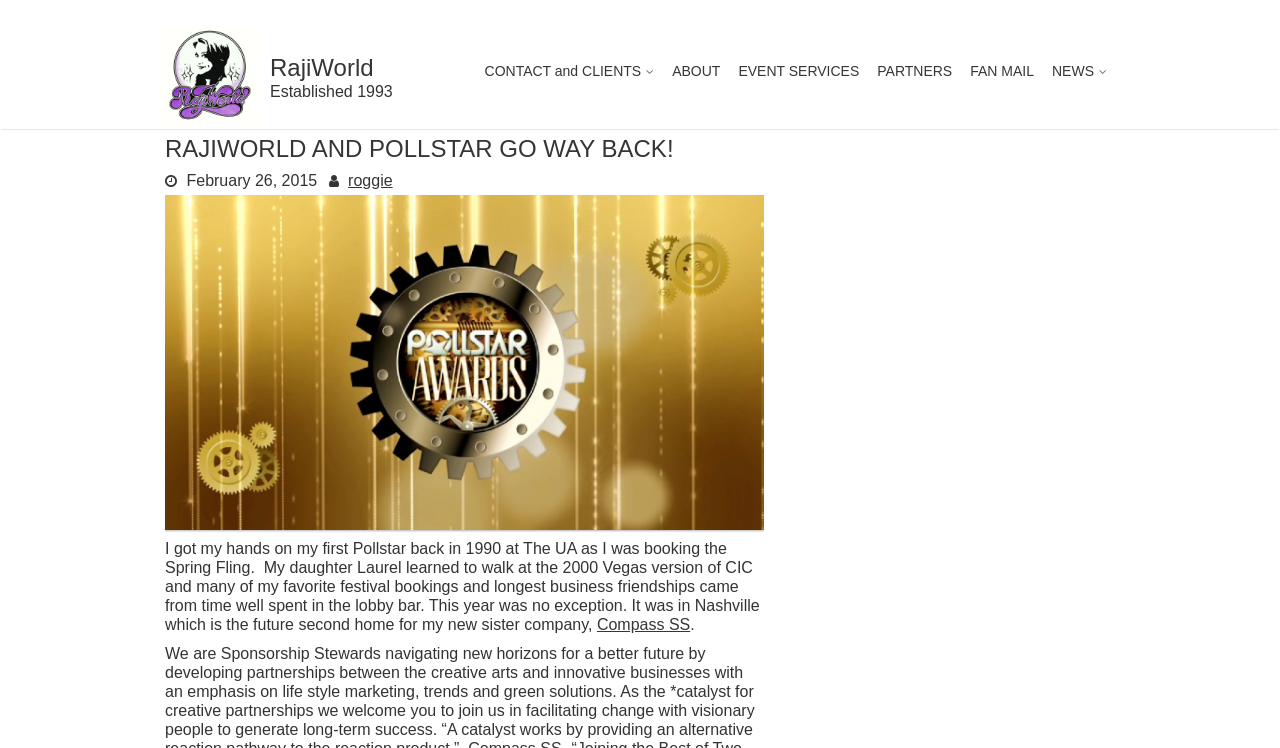Where was the event mentioned in the article held?
Refer to the image and give a detailed answer to the query.

The location of the event can be found by reading the StaticText which mentions 'This year was no exception. It was in Nashville...'.